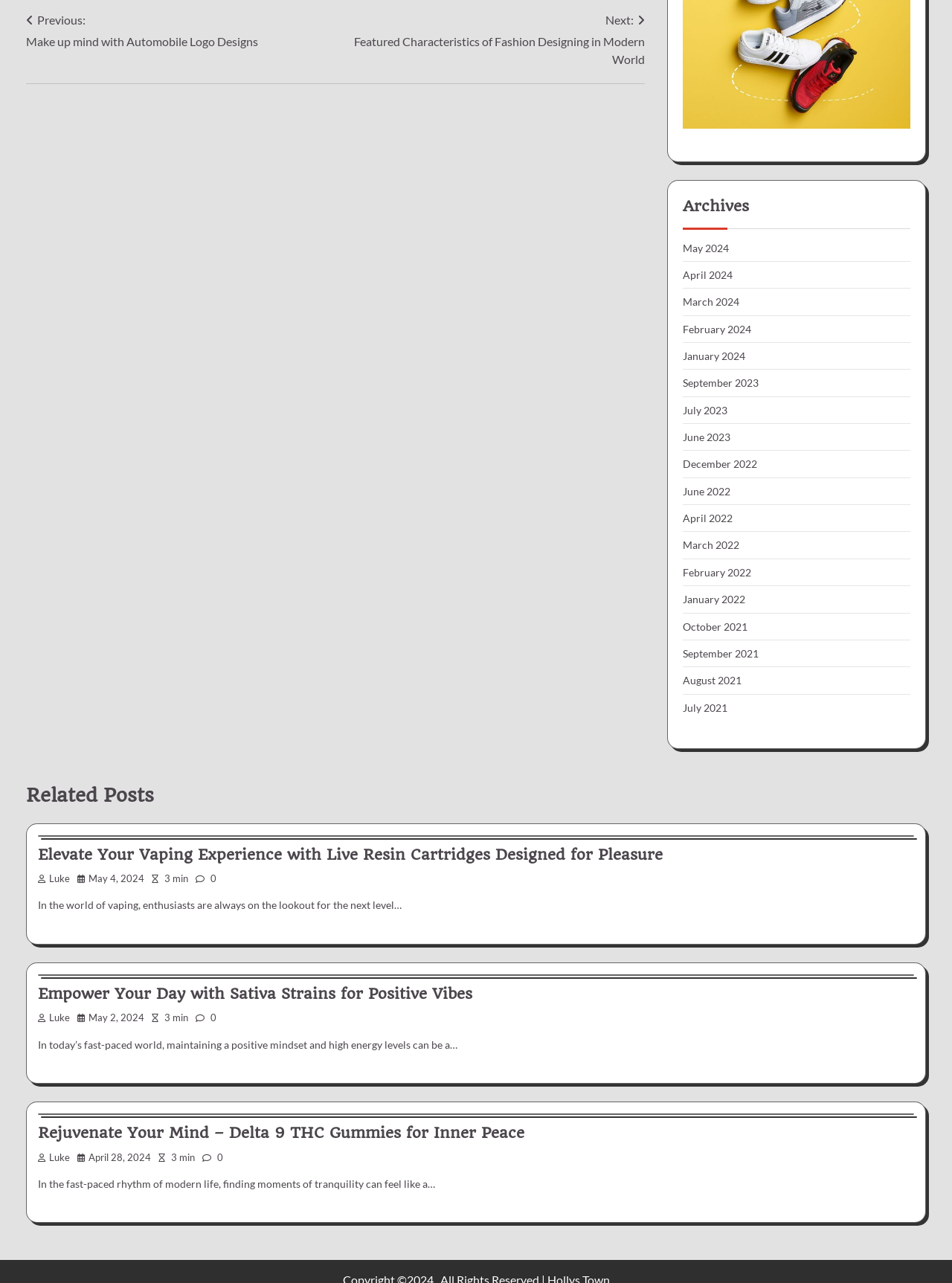From the webpage screenshot, predict the bounding box coordinates (top-left x, top-left y, bottom-right x, bottom-right y) for the UI element described here: March 2024

[0.717, 0.23, 0.777, 0.24]